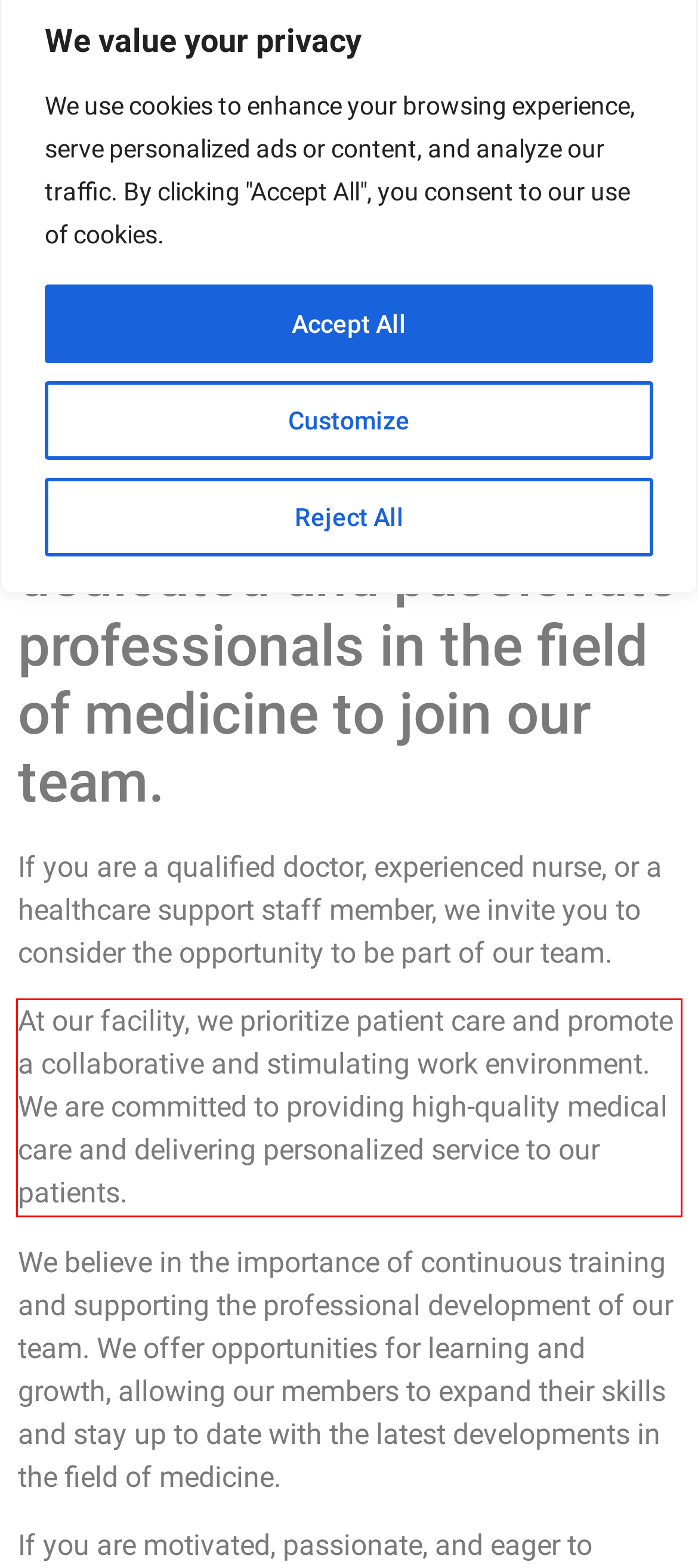Given a screenshot of a webpage with a red bounding box, extract the text content from the UI element inside the red bounding box.

At our facility, we prioritize patient care and promote a collaborative and stimulating work environment. We are committed to providing high-quality medical care and delivering personalized service to our patients.